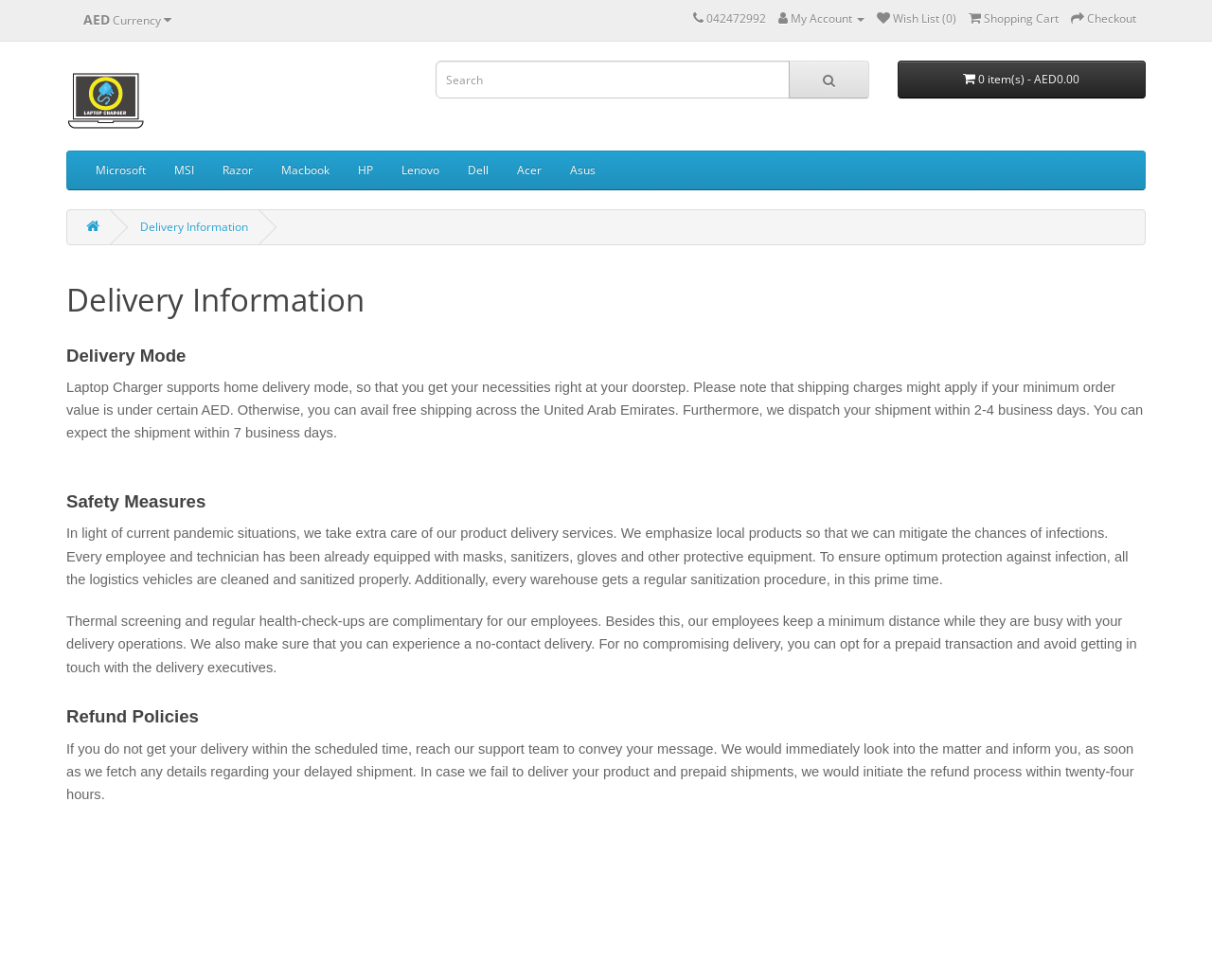Identify the bounding box coordinates of the area that should be clicked in order to complete the given instruction: "Search for laptop chargers". The bounding box coordinates should be four float numbers between 0 and 1, i.e., [left, top, right, bottom].

[0.359, 0.062, 0.651, 0.1]